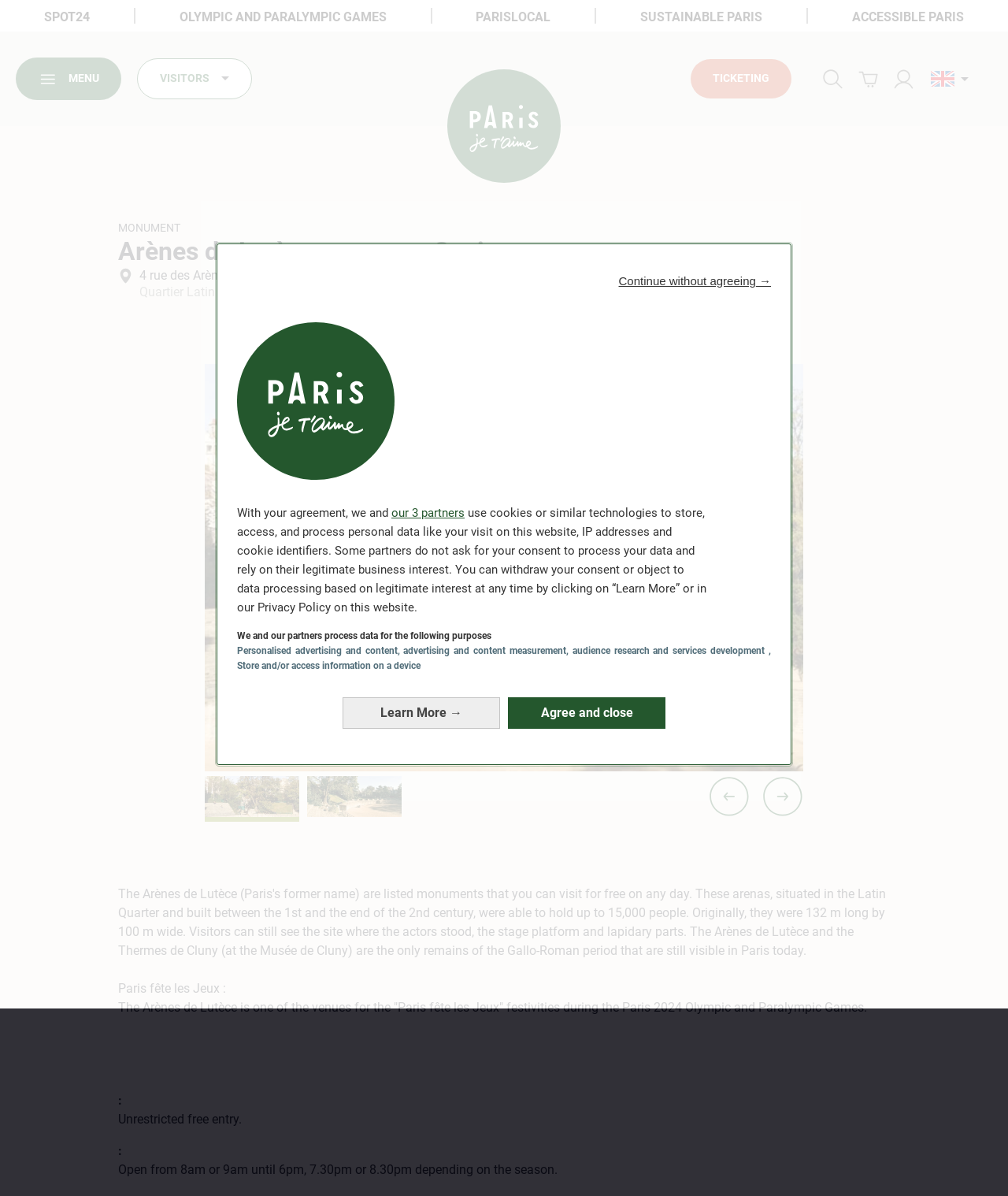Please locate the bounding box coordinates of the element that should be clicked to complete the given instruction: "Open the 'MENU'".

[0.016, 0.048, 0.121, 0.084]